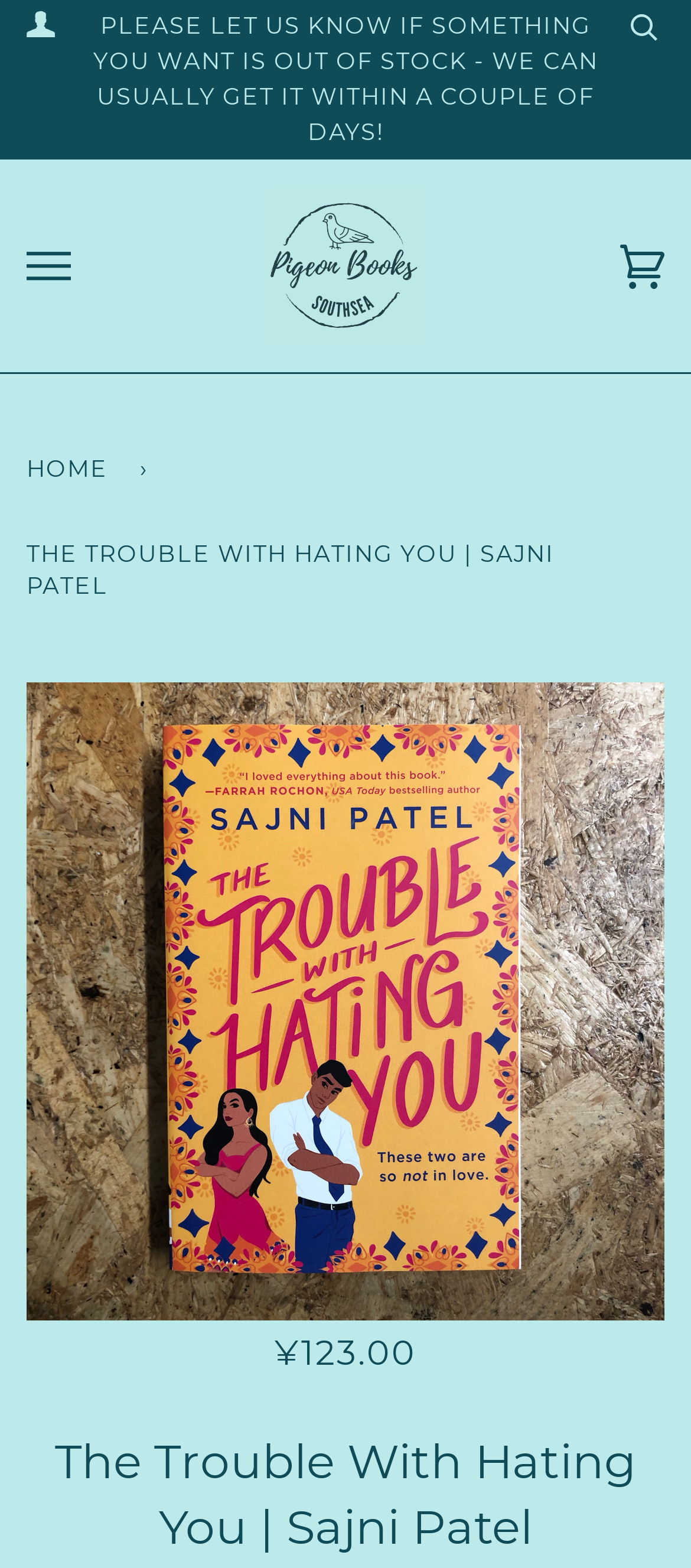Create a detailed summary of all the visual and textual information on the webpage.

This webpage is about a book titled "The Trouble With Hating You" by Sajni Patel. At the top left corner, there is a small link and an image next to it. Below this, there is a static text notification that informs users to let the store know if an item is out of stock, as they can usually get it within a couple of days.

On the top right corner, there is a search bar with a search button next to it. Below this, there is a link. In the middle of the page, there is a prominent link with the text "Pigeon Books" accompanied by an image of the same name.

On the left side of the page, there is a navigation menu with a hamburger icon that can be expanded to show more options. The menu includes a "HOME" link and a breadcrumb trail that shows the current page, "THE TROUBLE WITH HATING YOU | SAJNI PATEL". Below this, there is a list box that displays the book title and author, accompanied by an image.

At the bottom of the page, there are two headings. The first one displays the price of the book, ¥123.00, and the second one displays the book title and author again.